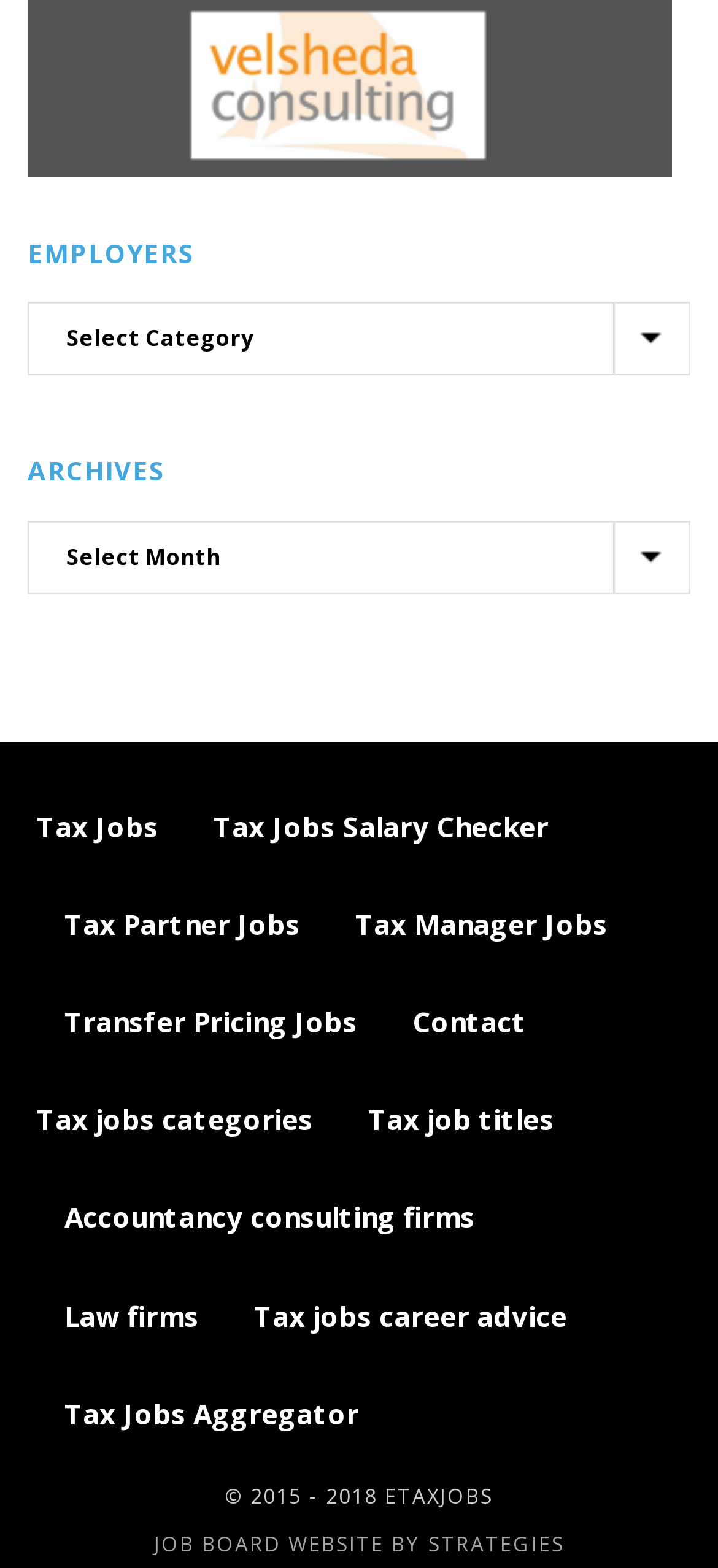Specify the bounding box coordinates for the region that must be clicked to perform the given instruction: "Explore Tax job titles".

[0.513, 0.703, 0.772, 0.724]